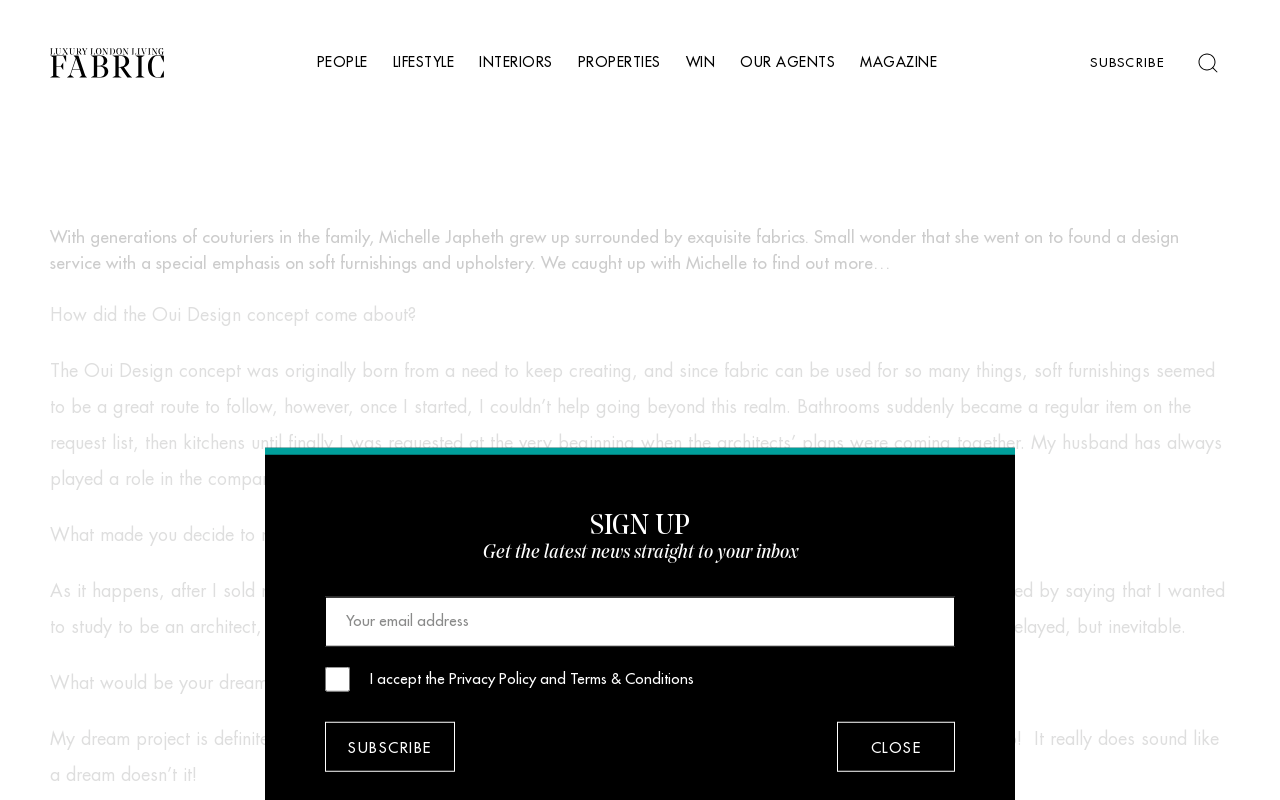What is the name of the design service?
From the image, respond with a single word or phrase.

Oui Design